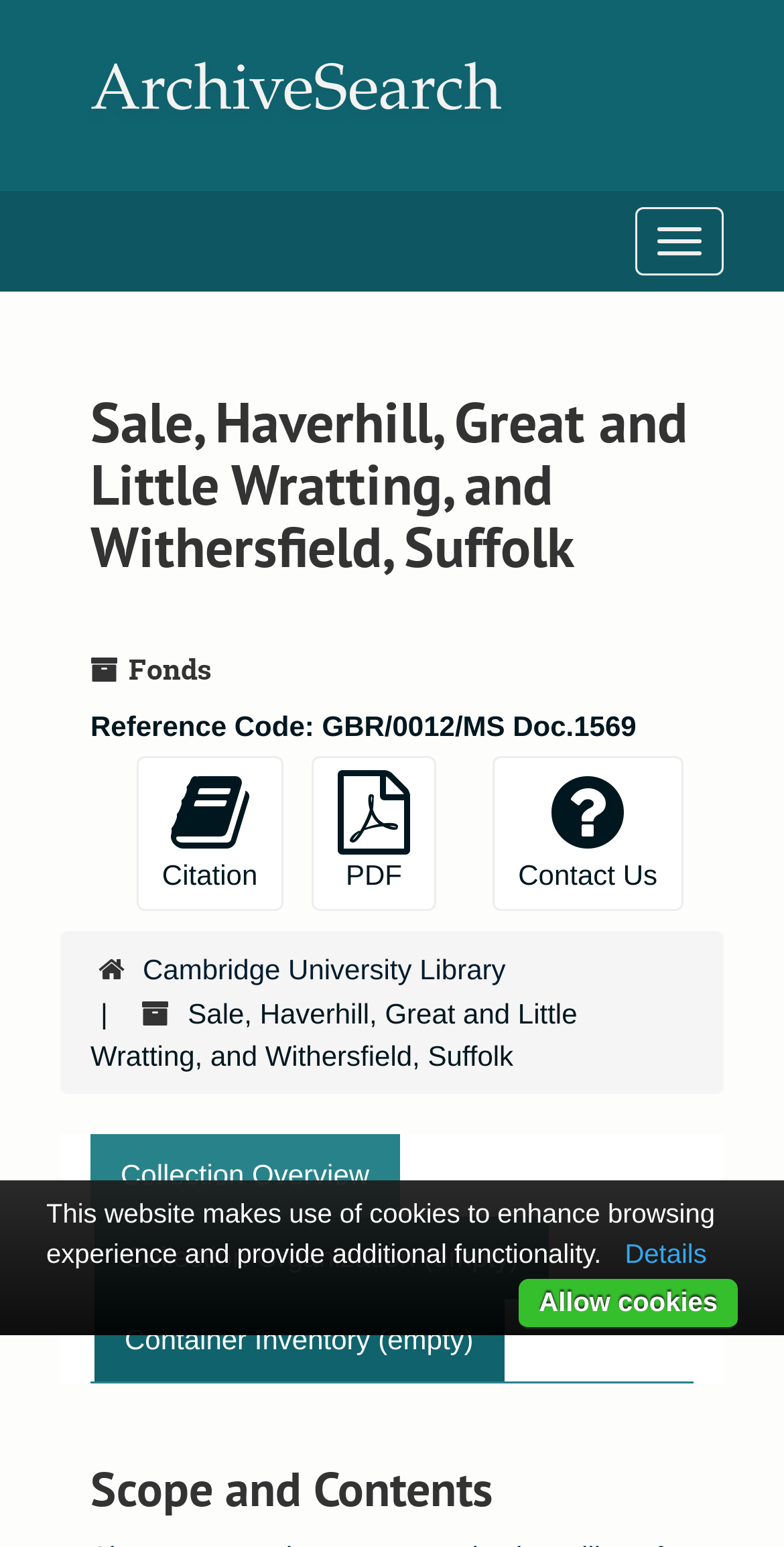What is the reference code of the fonds?
Using the image, answer in one word or phrase.

GBR/0012/MS Doc.1569